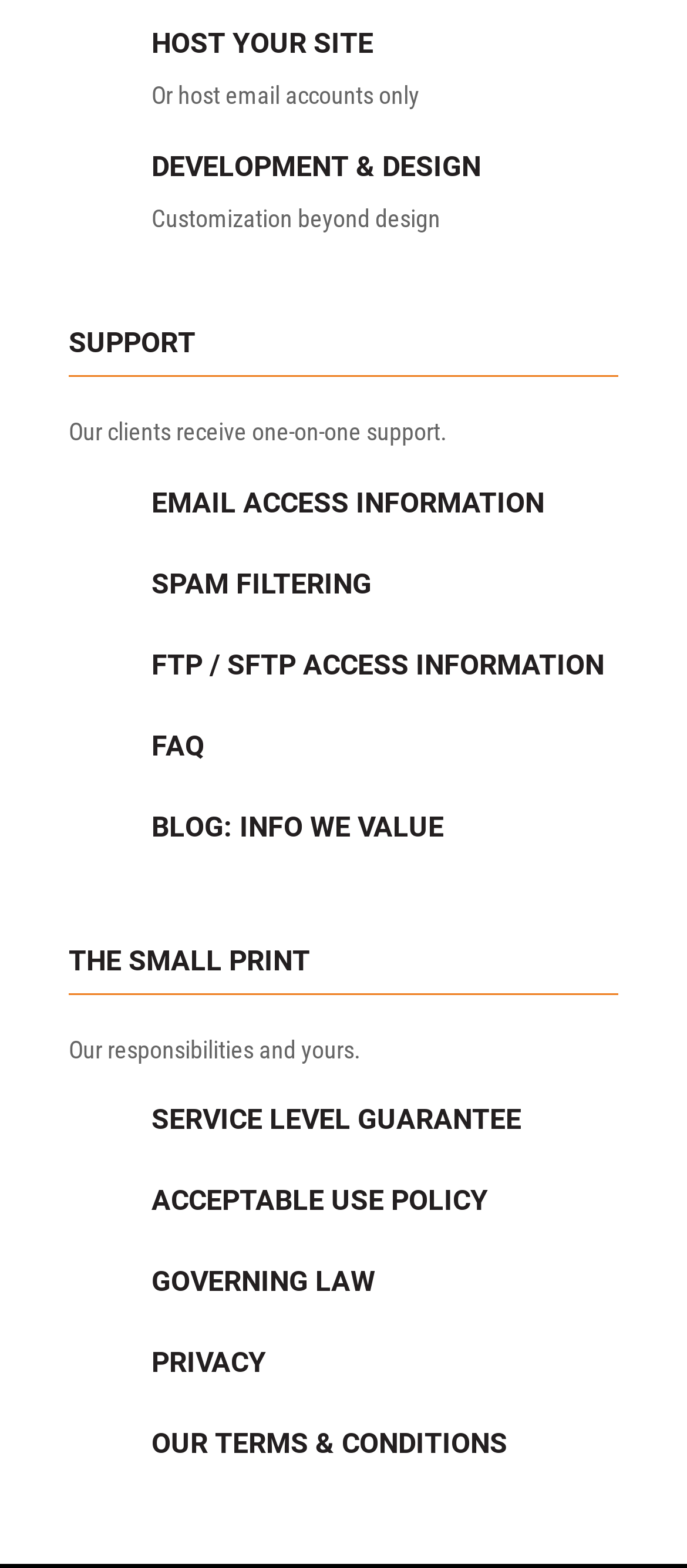Please identify the bounding box coordinates of the element's region that needs to be clicked to fulfill the following instruction: "Learn about email access information". The bounding box coordinates should consist of four float numbers between 0 and 1, i.e., [left, top, right, bottom].

[0.221, 0.31, 0.792, 0.331]